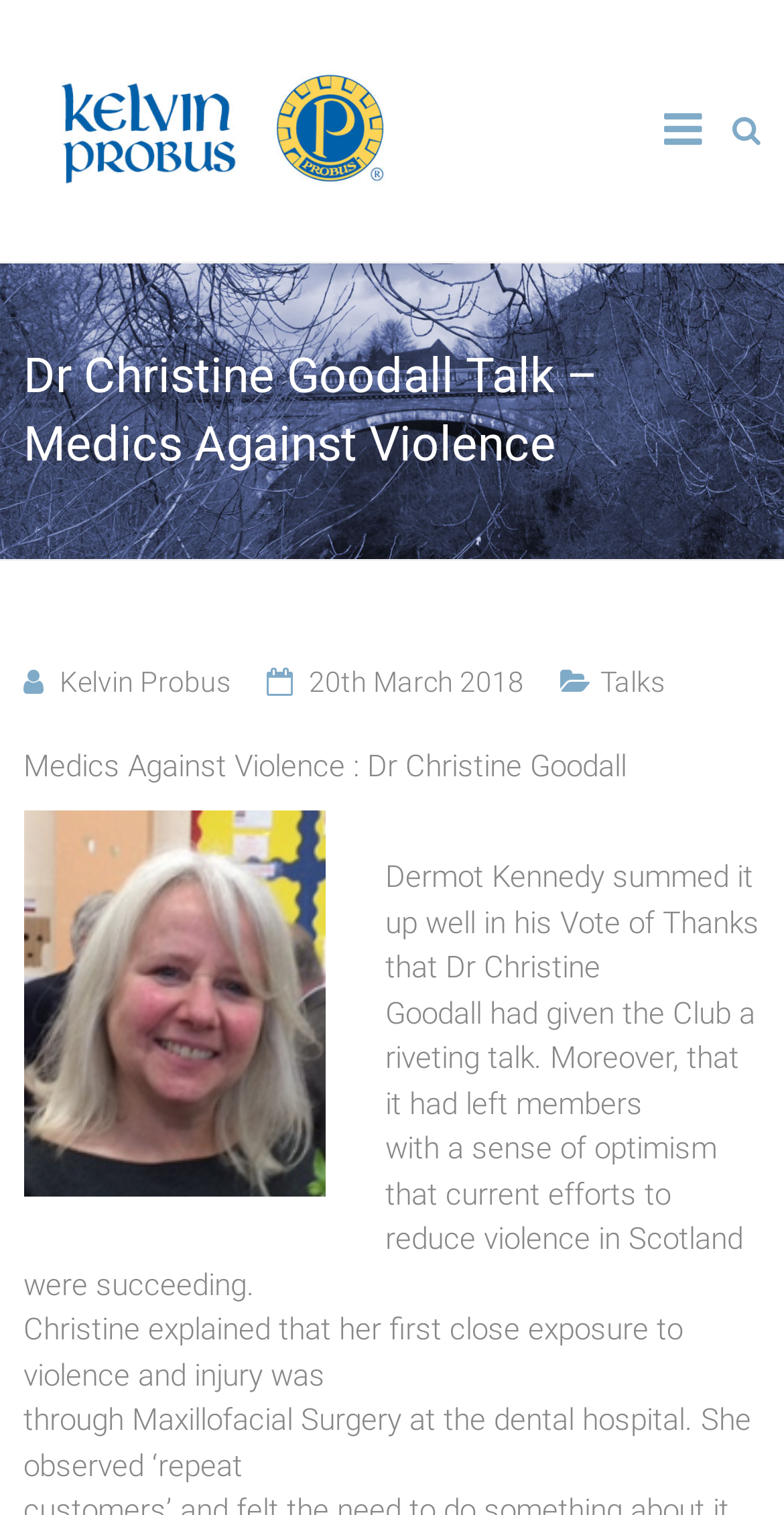Determine the webpage's heading and output its text content.

Dr Christine Goodall Talk – Medics Against Violence